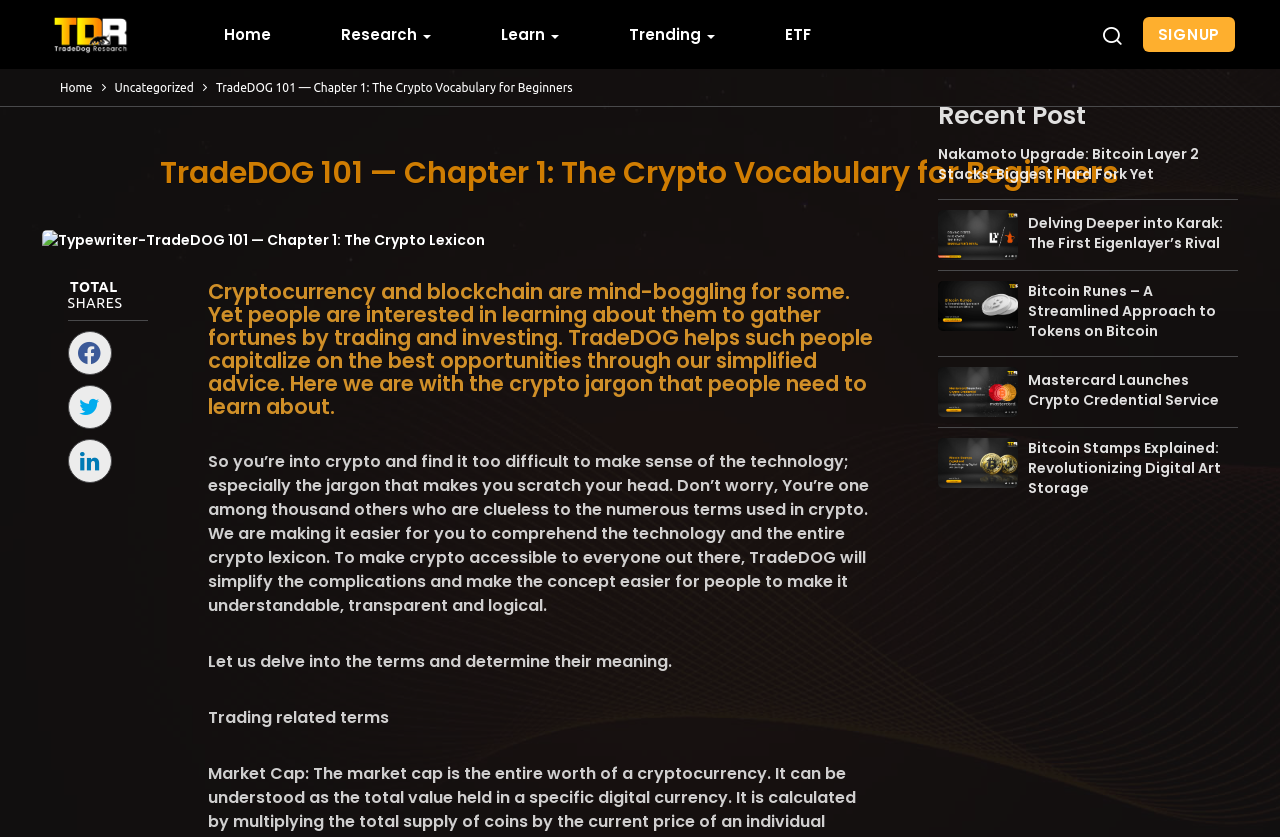What is the name of the website?
Using the details shown in the screenshot, provide a comprehensive answer to the question.

The name of the website can be found in the top-left corner of the webpage, where it says 'TradeDog 101 — Chapter 1: The Crypto Vocabulary for Beginners - TradeDog'. This is also confirmed by the link 'TradeDog' with bounding box coordinates [0.035, 0.018, 0.117, 0.065] and the image 'TradeDog' with bounding box coordinates [0.035, 0.018, 0.109, 0.065].